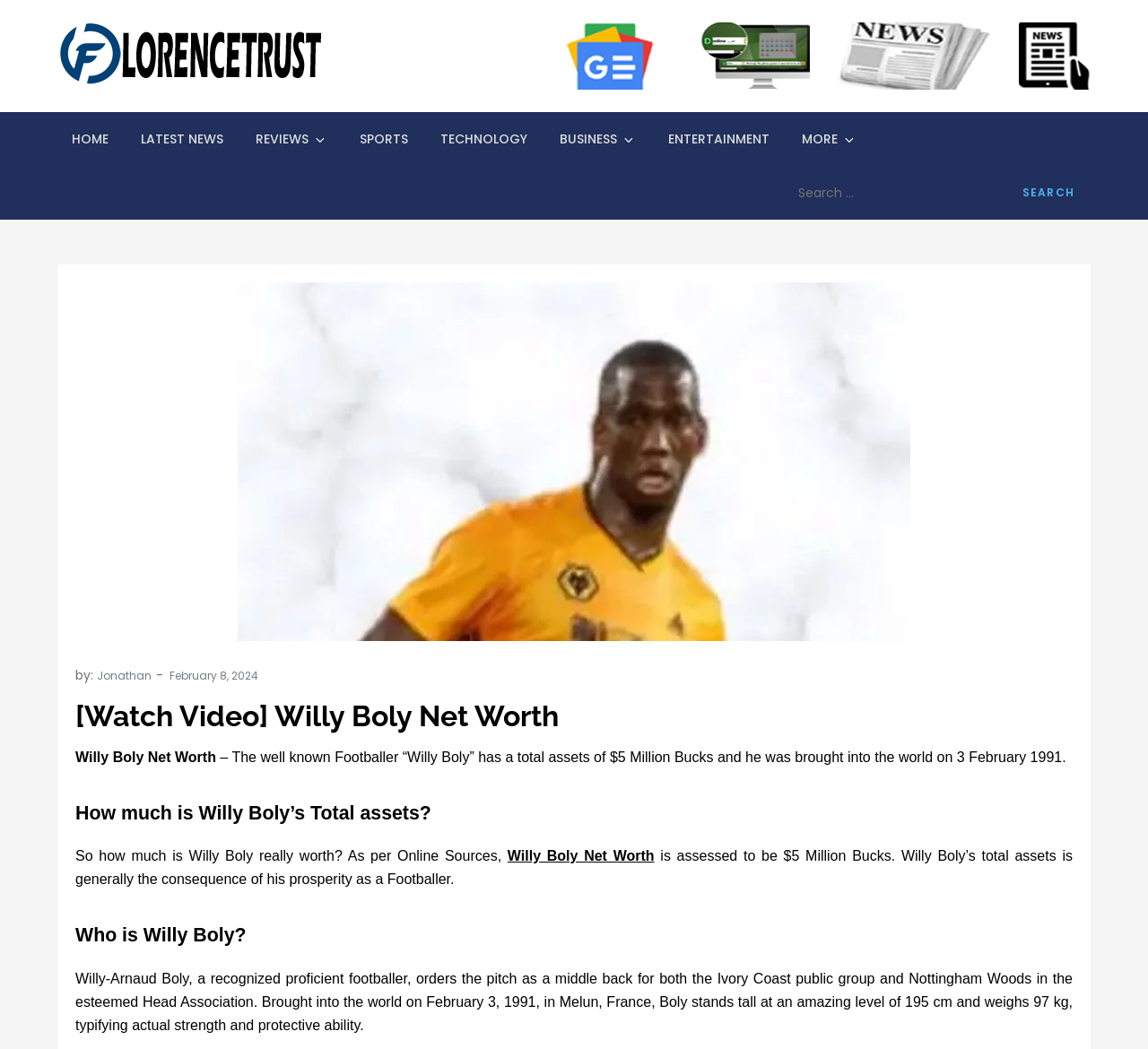What is the date of birth of Willy Boly?
Answer the question with just one word or phrase using the image.

February 3, 1991